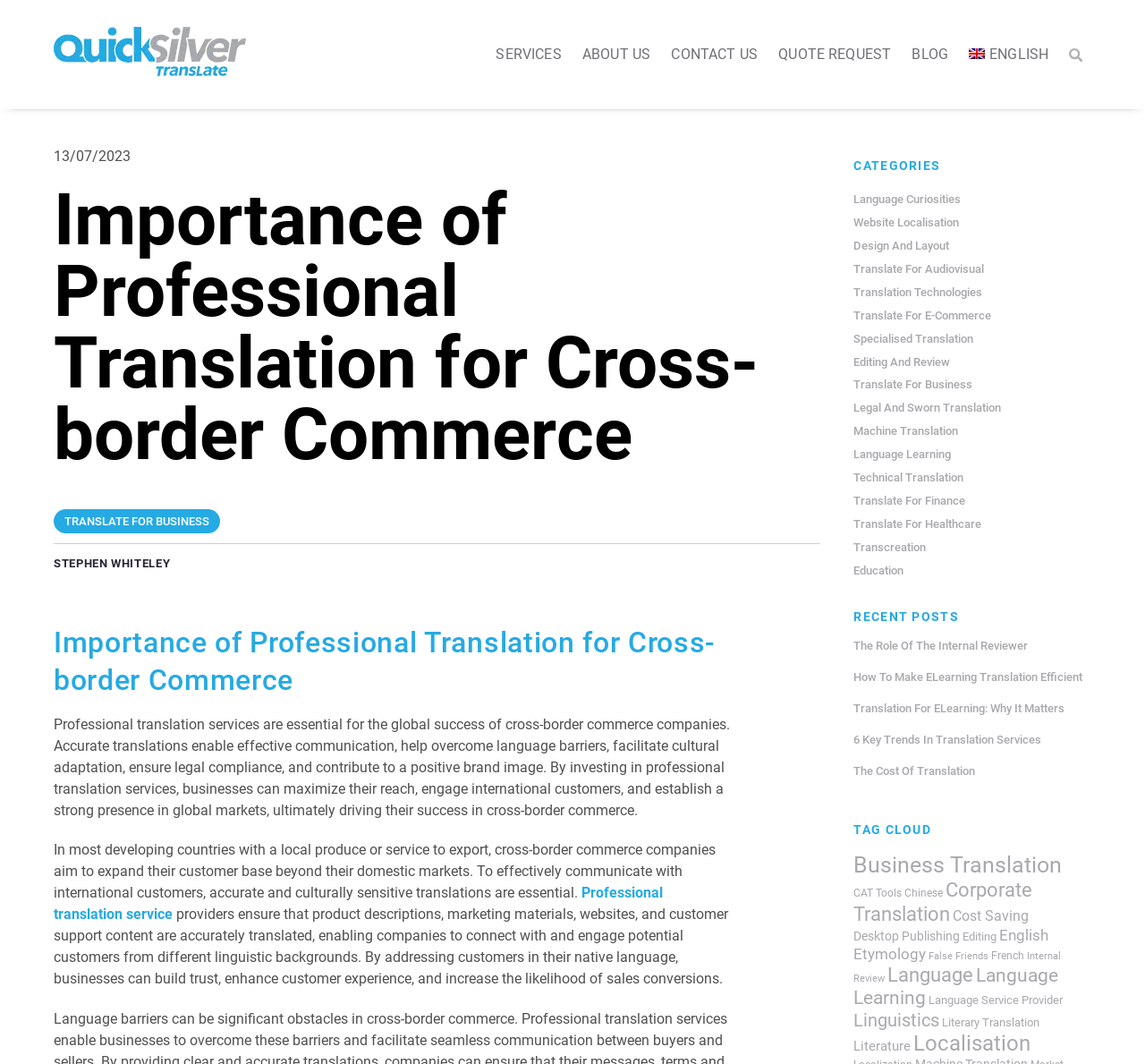Please identify the bounding box coordinates of the element I need to click to follow this instruction: "Search for something".

[0.926, 0.034, 0.953, 0.068]